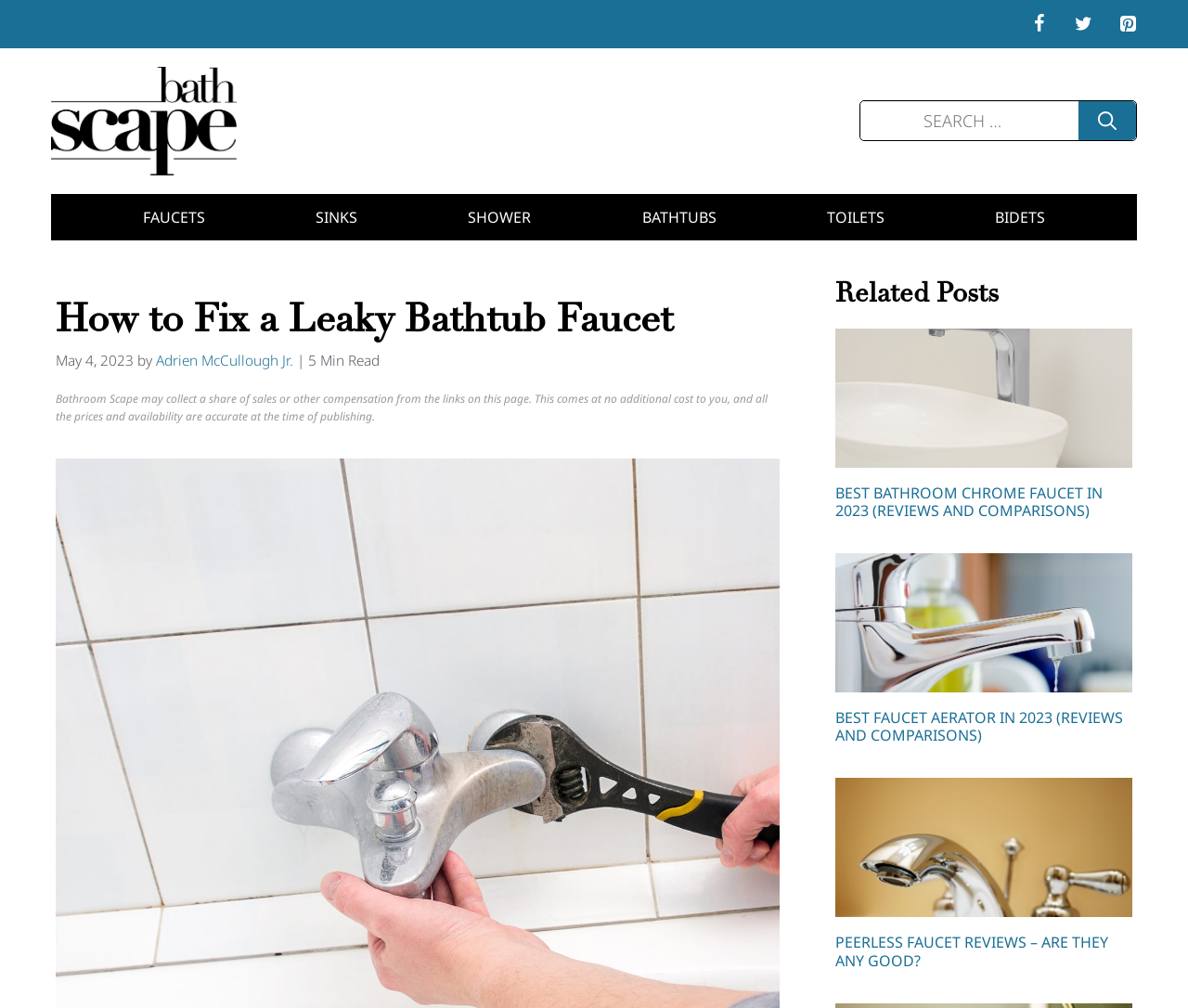Please identify the bounding box coordinates of the element on the webpage that should be clicked to follow this instruction: "Click on Facebook". The bounding box coordinates should be given as four float numbers between 0 and 1, formatted as [left, top, right, bottom].

[0.859, 0.005, 0.89, 0.043]